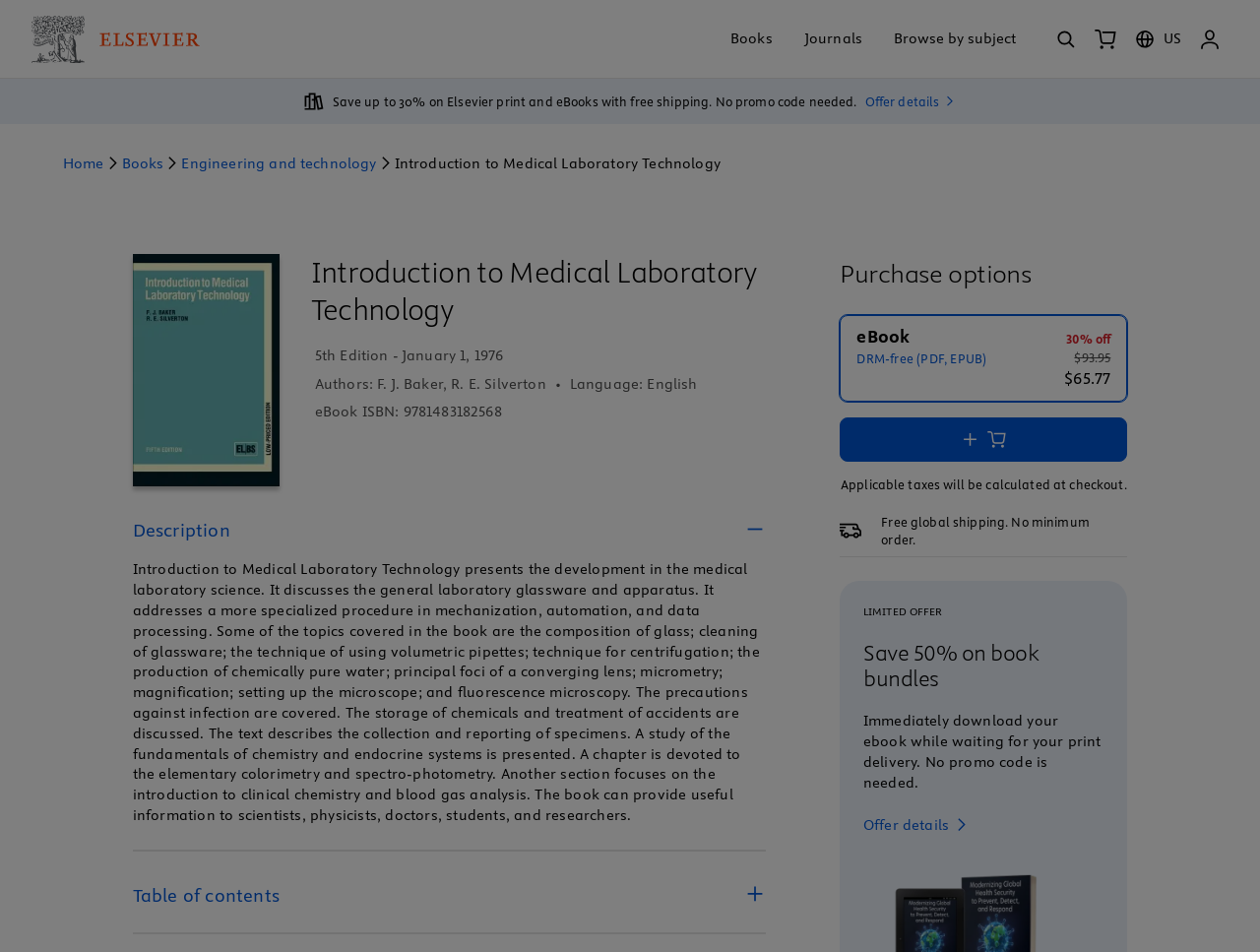What is the purpose of the book?
Please give a detailed and thorough answer to the question, covering all relevant points.

I found the purpose of the book by looking at the Book Description section, which says that the book 'presents the development in the medical laboratory science'. This suggests that the book is intended to provide an overview of the field of medical laboratory science.